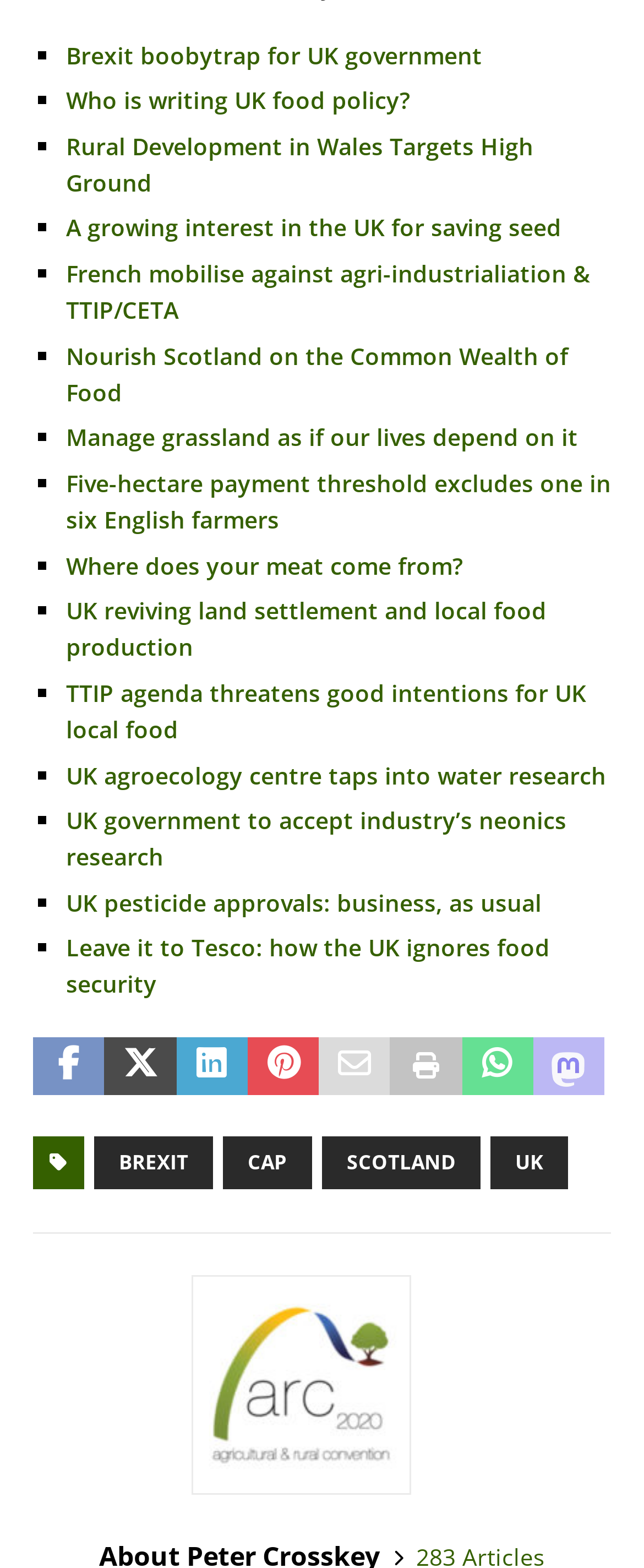Find the UI element described as: "Home" and predict its bounding box coordinates. Ensure the coordinates are four float numbers between 0 and 1, [left, top, right, bottom].

None